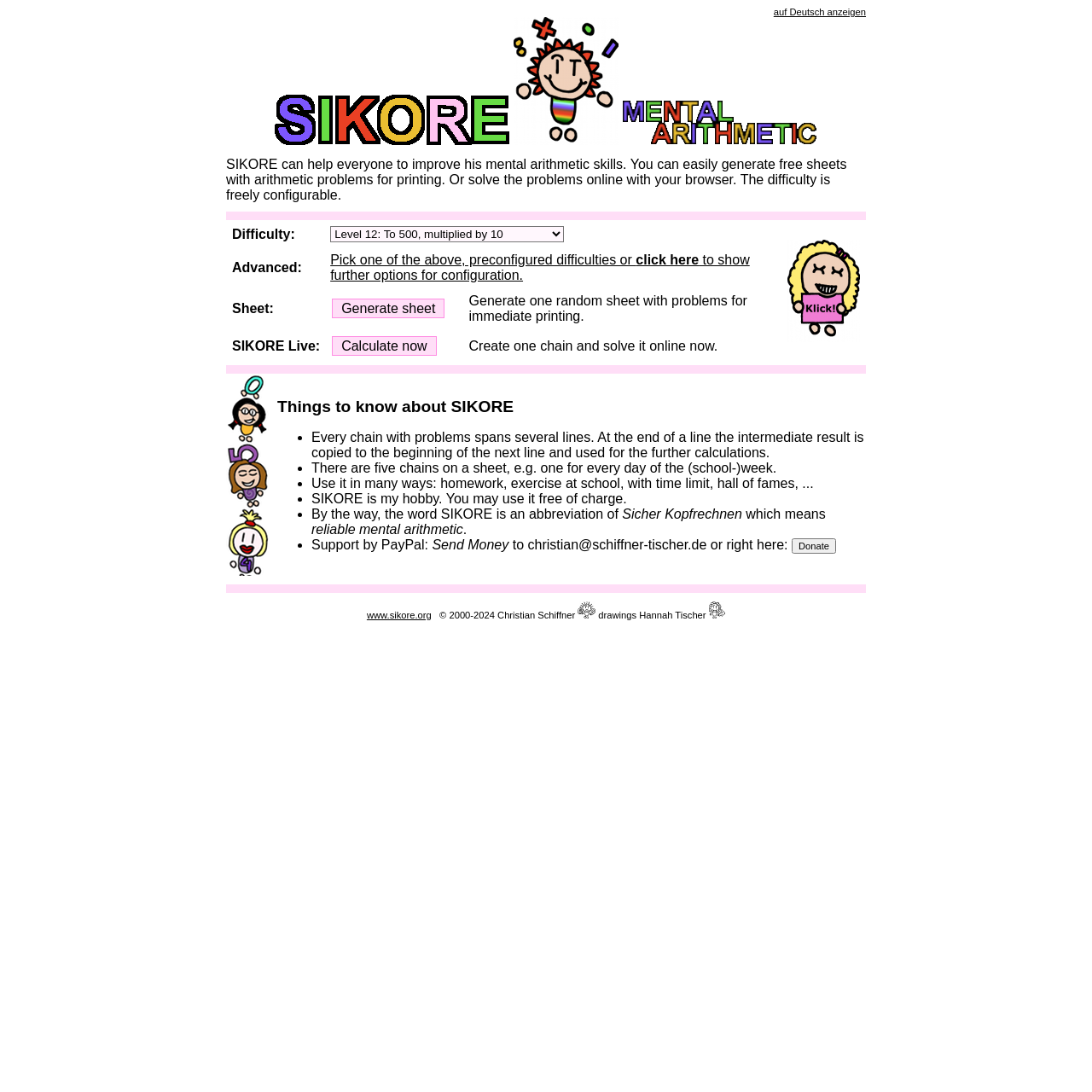Provide the bounding box coordinates for the UI element that is described by this text: "Calculate now". The coordinates should be in the form of four float numbers between 0 and 1: [left, top, right, bottom].

[0.304, 0.308, 0.4, 0.326]